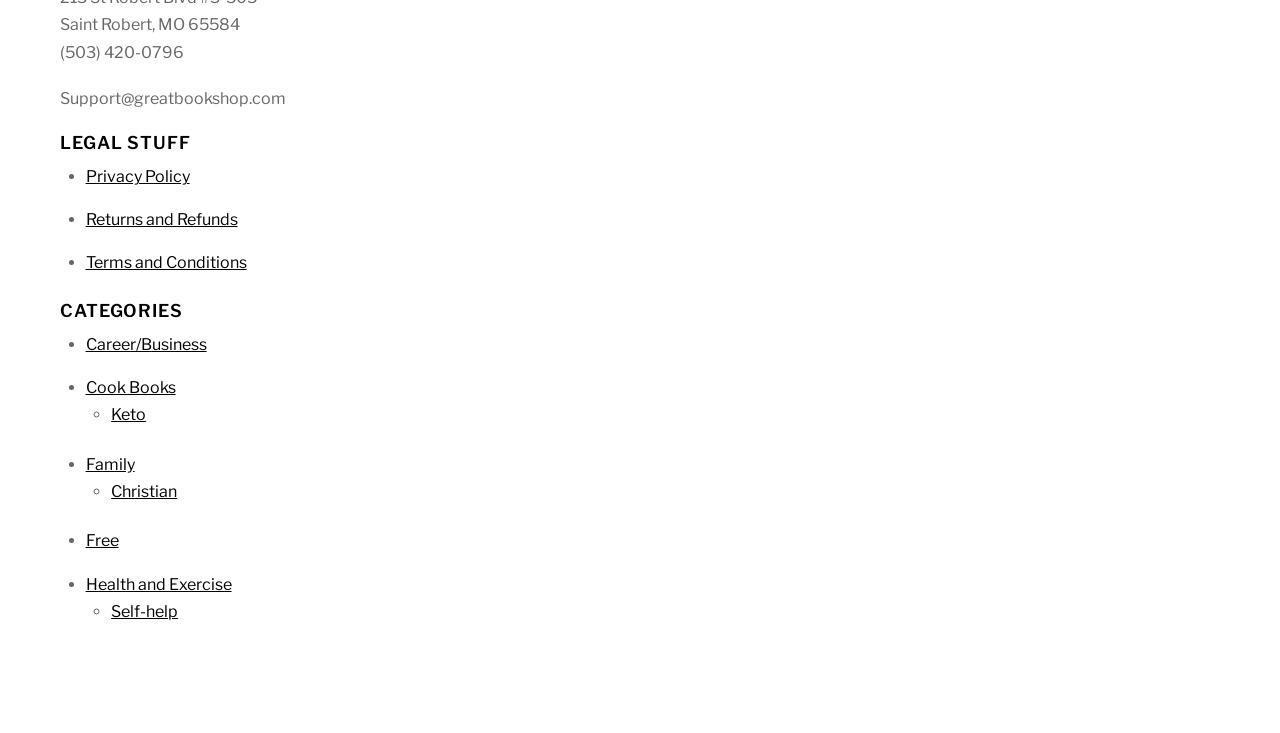Can you identify the bounding box coordinates of the clickable region needed to carry out this instruction: 'Visit Christian books'? The coordinates should be four float numbers within the range of 0 to 1, stated as [left, top, right, bottom].

[0.087, 0.657, 0.138, 0.683]